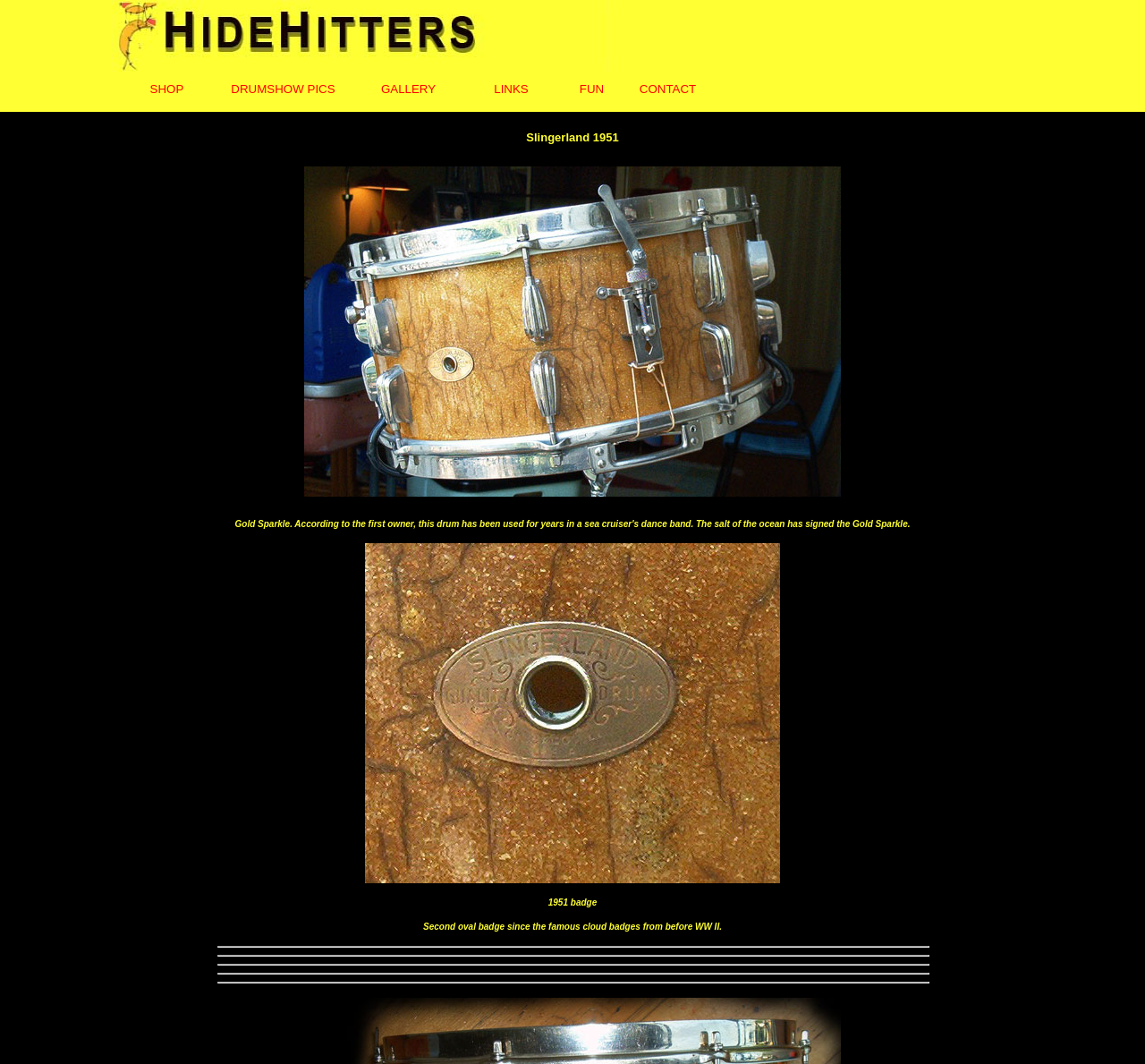Respond with a single word or phrase to the following question: What is the text above the '1951 badge' image?

Second oval badge